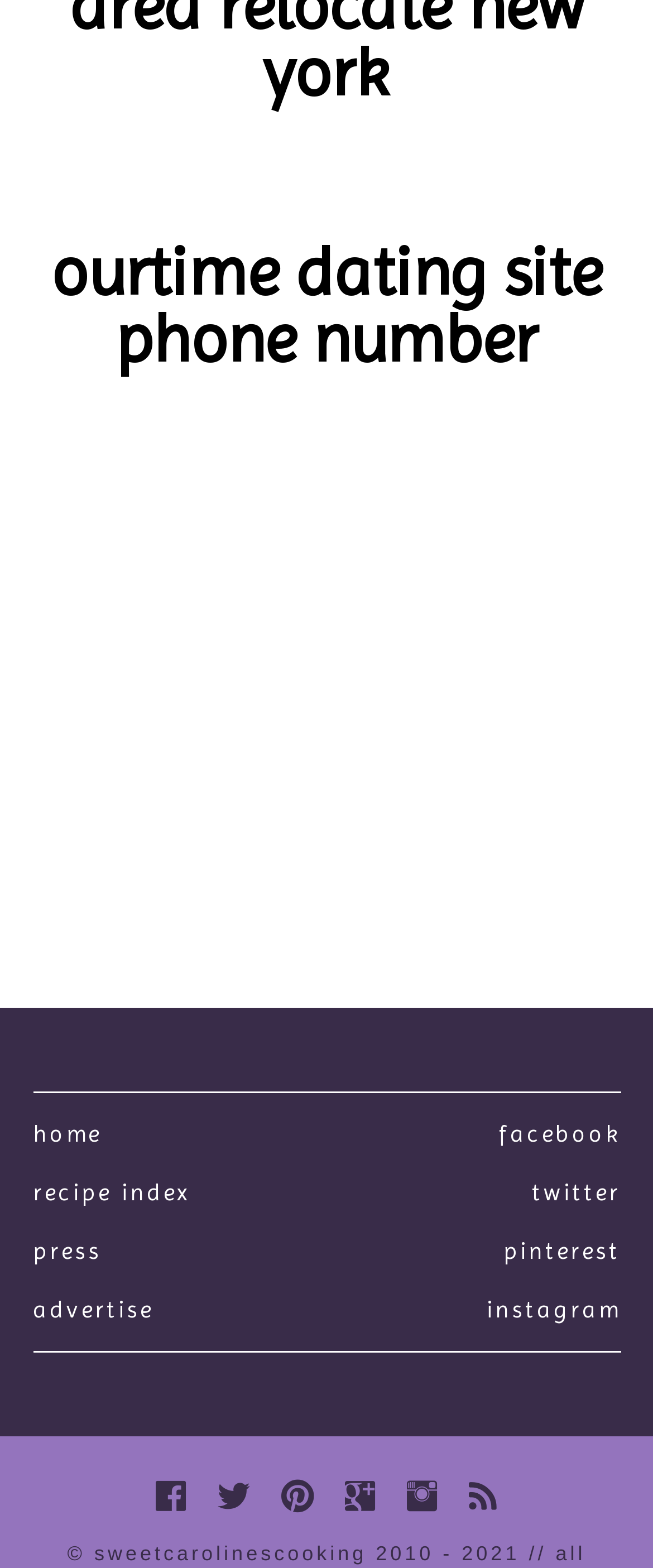What is the function of the links at the top?
Carefully analyze the image and provide a detailed answer to the question.

The links at the top, including 'home', 'recipe index', 'press', and 'advertise', appear to be navigation links that allow users to access different sections of the website.